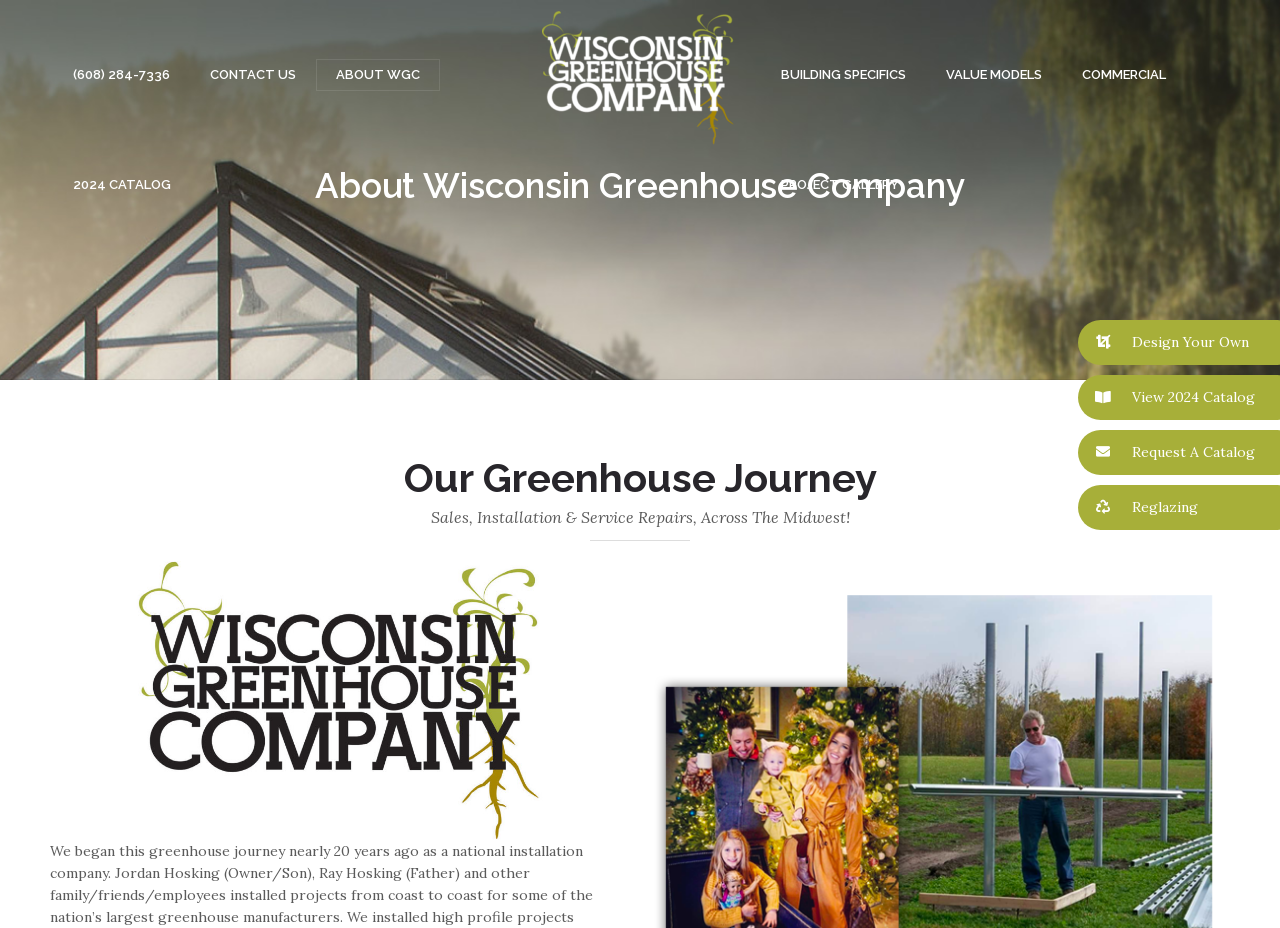Refer to the image and answer the question with as much detail as possible: What is the name of the company?

The company name can be found in the logo on the top left corner of the page, which is an image with the text 'Wisconsin Greenhouse Company'.